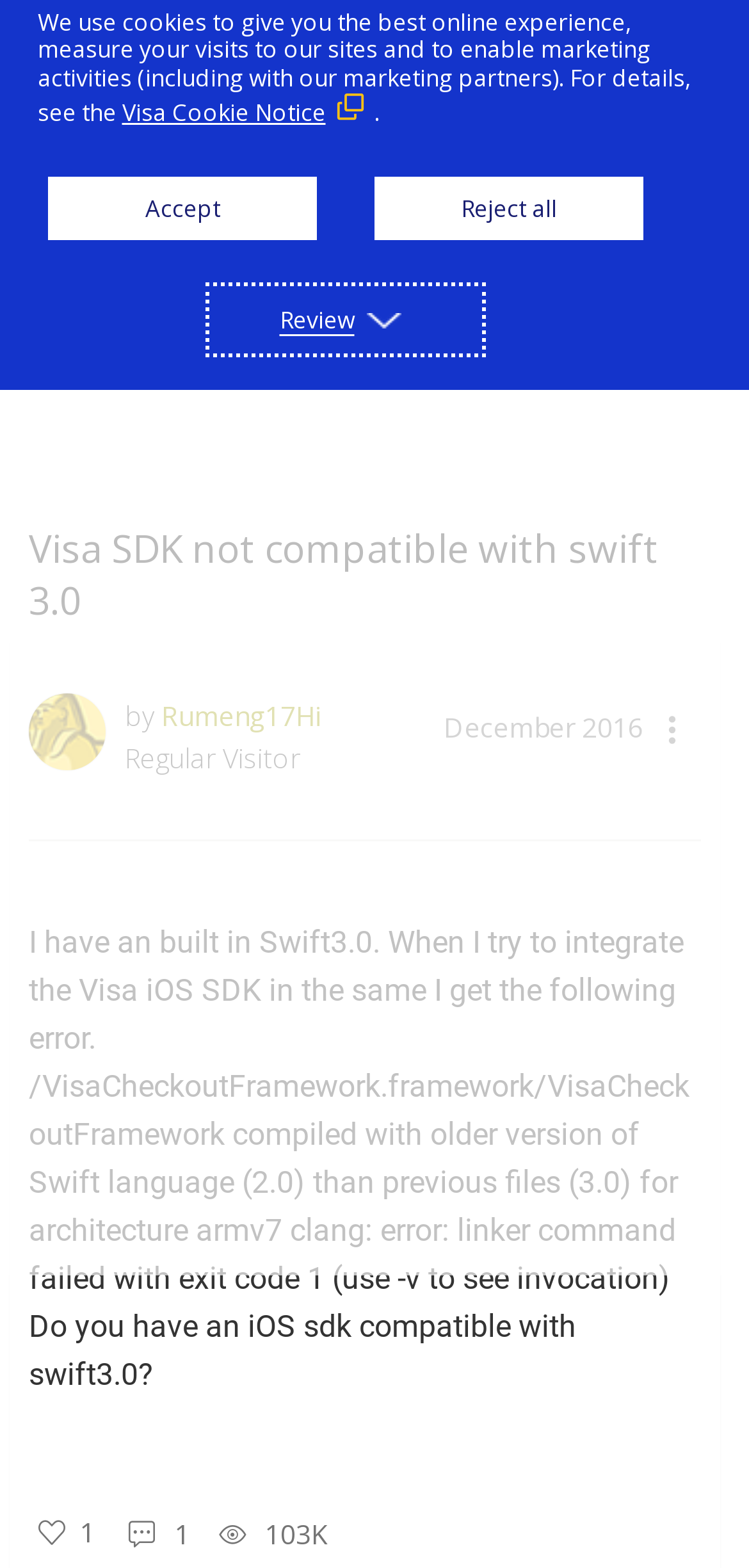Extract the bounding box coordinates of the UI element described: "Forums". Provide the coordinates in the format [left, top, right, bottom] with values ranging from 0 to 1.

[0.079, 0.145, 0.39, 0.213]